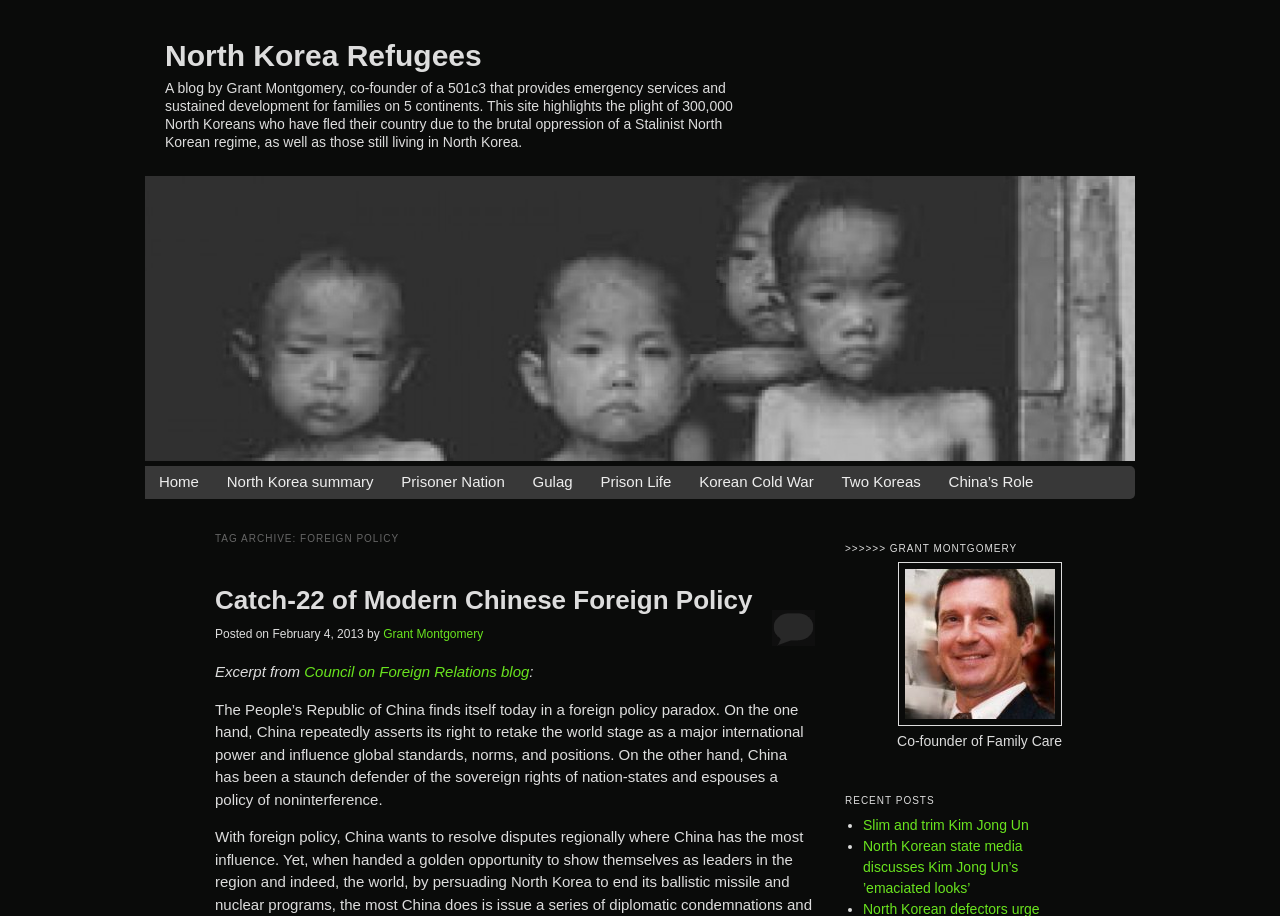Can you find the bounding box coordinates of the area I should click to execute the following instruction: "Learn more about the Council on Foreign Relations blog"?

[0.238, 0.724, 0.414, 0.743]